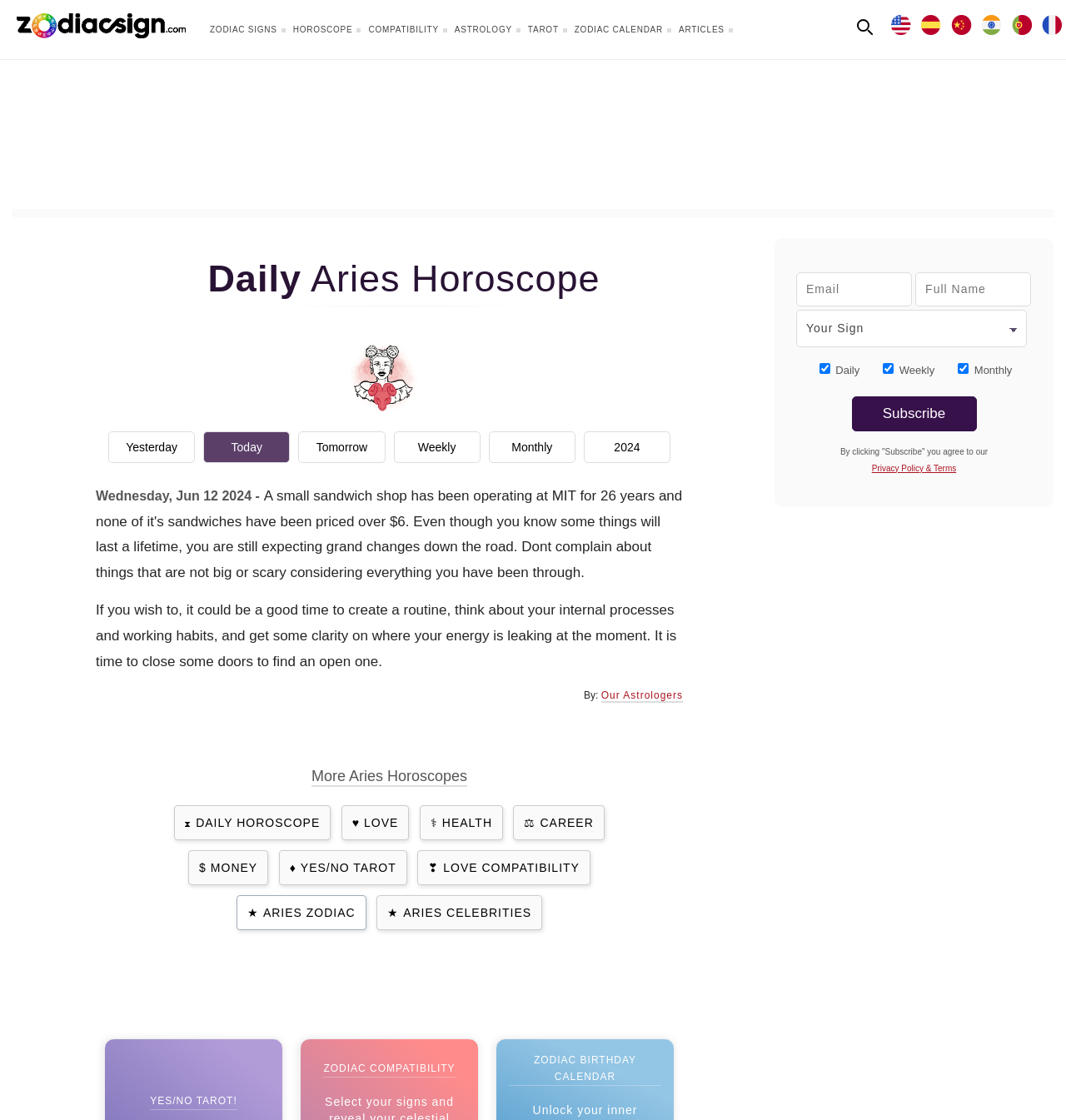Pinpoint the bounding box coordinates of the clickable area needed to execute the instruction: "Contact Daryl Neibauer". The coordinates should be specified as four float numbers between 0 and 1, i.e., [left, top, right, bottom].

None